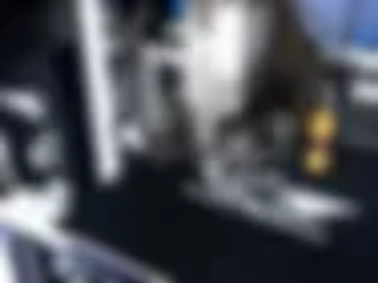What is the primary focus of the ICARUS system?
Based on the image, answer the question with a single word or brief phrase.

Customization